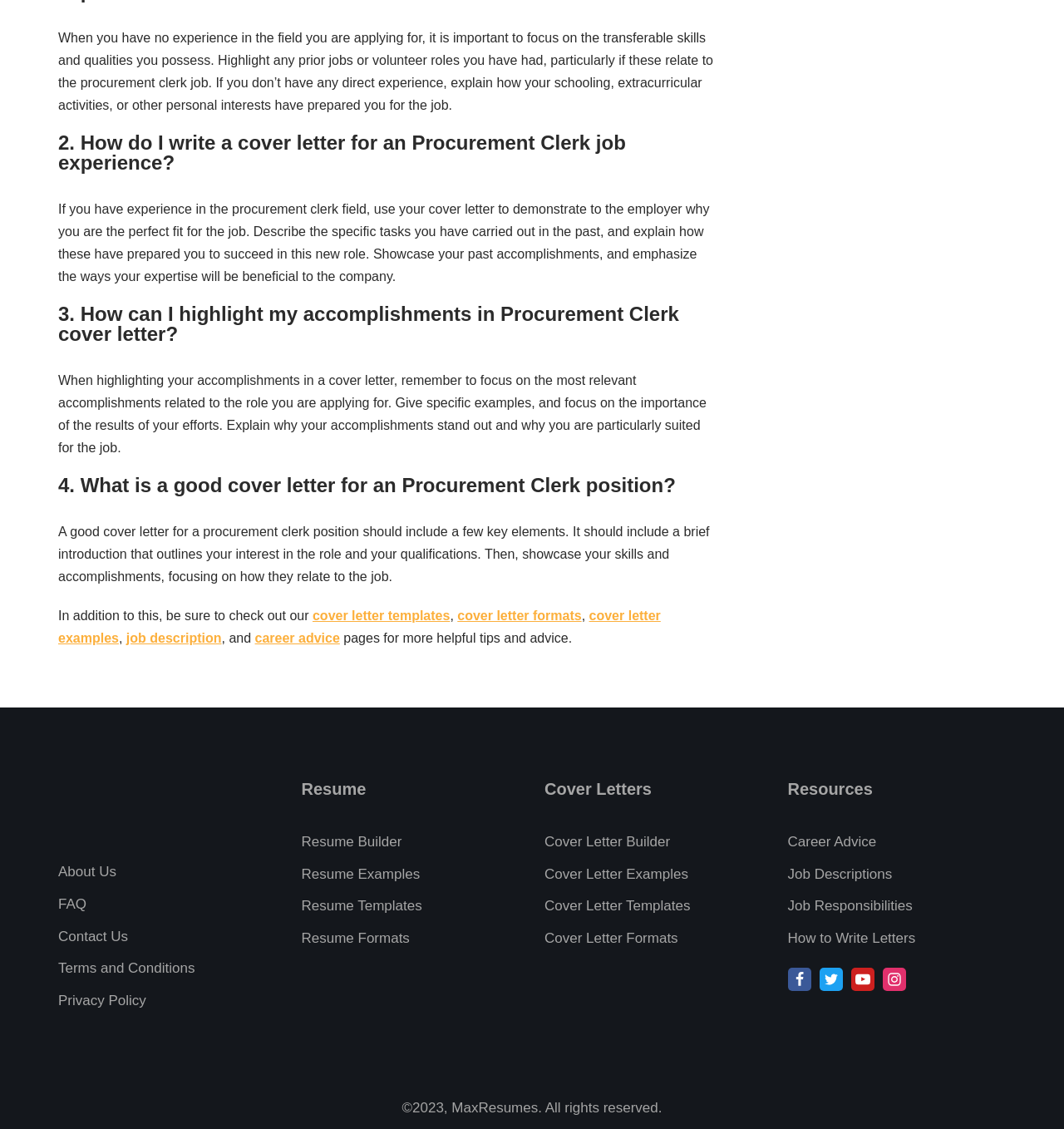How many social media links are there at the bottom of the page?
Please use the image to provide a one-word or short phrase answer.

4